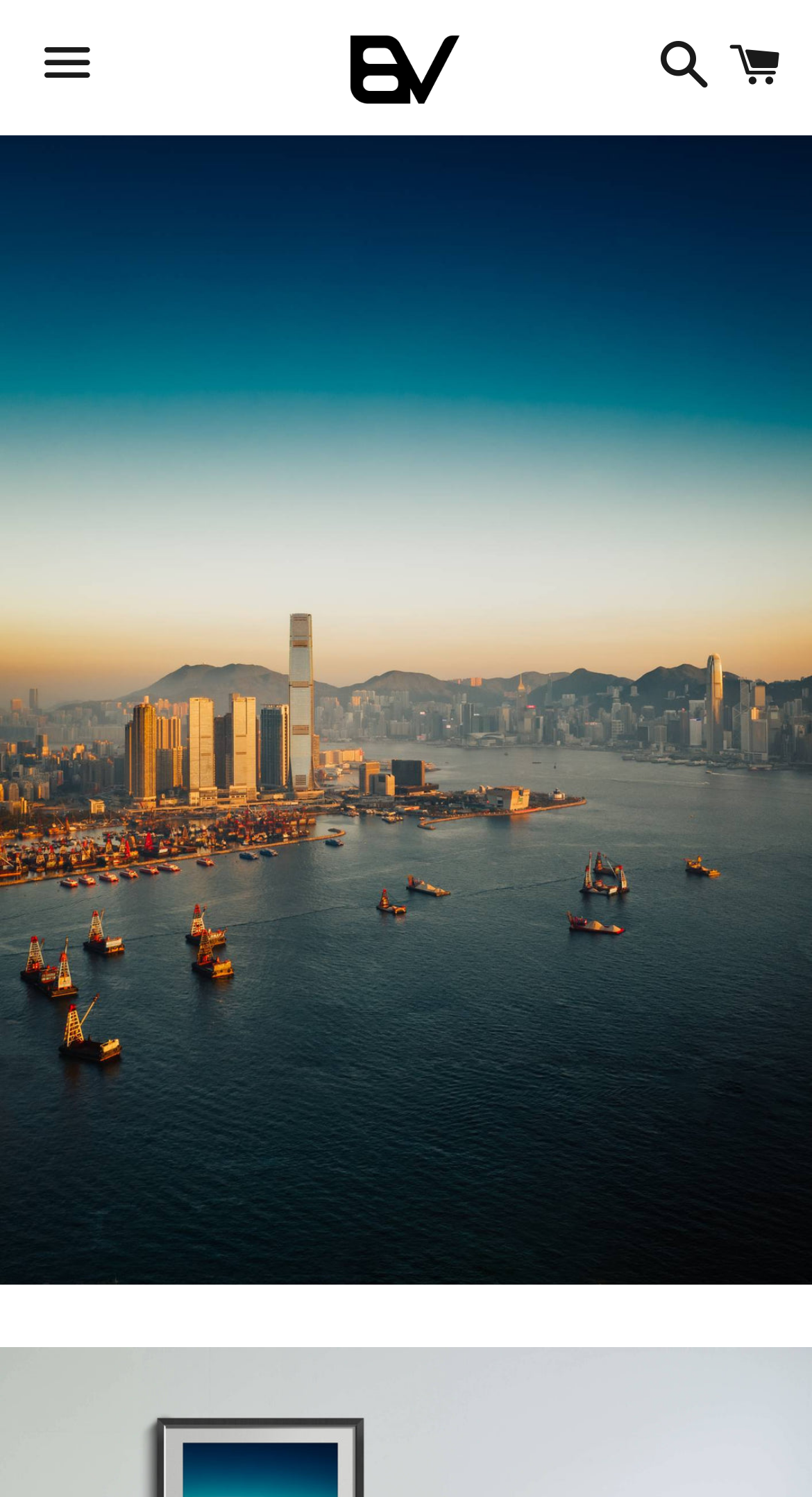Give a comprehensive overview of the webpage, including key elements.

The webpage is about the gateway to Victoria Harbour in Hong Kong, featuring a pair of the city's tallest skyscrapers. At the top of the page, there is a navigation menu button labeled "Menu" on the left side, followed by a link to "Beyond Visuals" with an accompanying image. On the right side, there are two more links, "Search" and "Cart", which are likely dropdown menus. 

Below the top navigation bar, a large image dominates the page, taking up most of the vertical space. The image is titled "The City's Gateway by Martin Lee - Print", suggesting that it is a visual representation of the gateway.